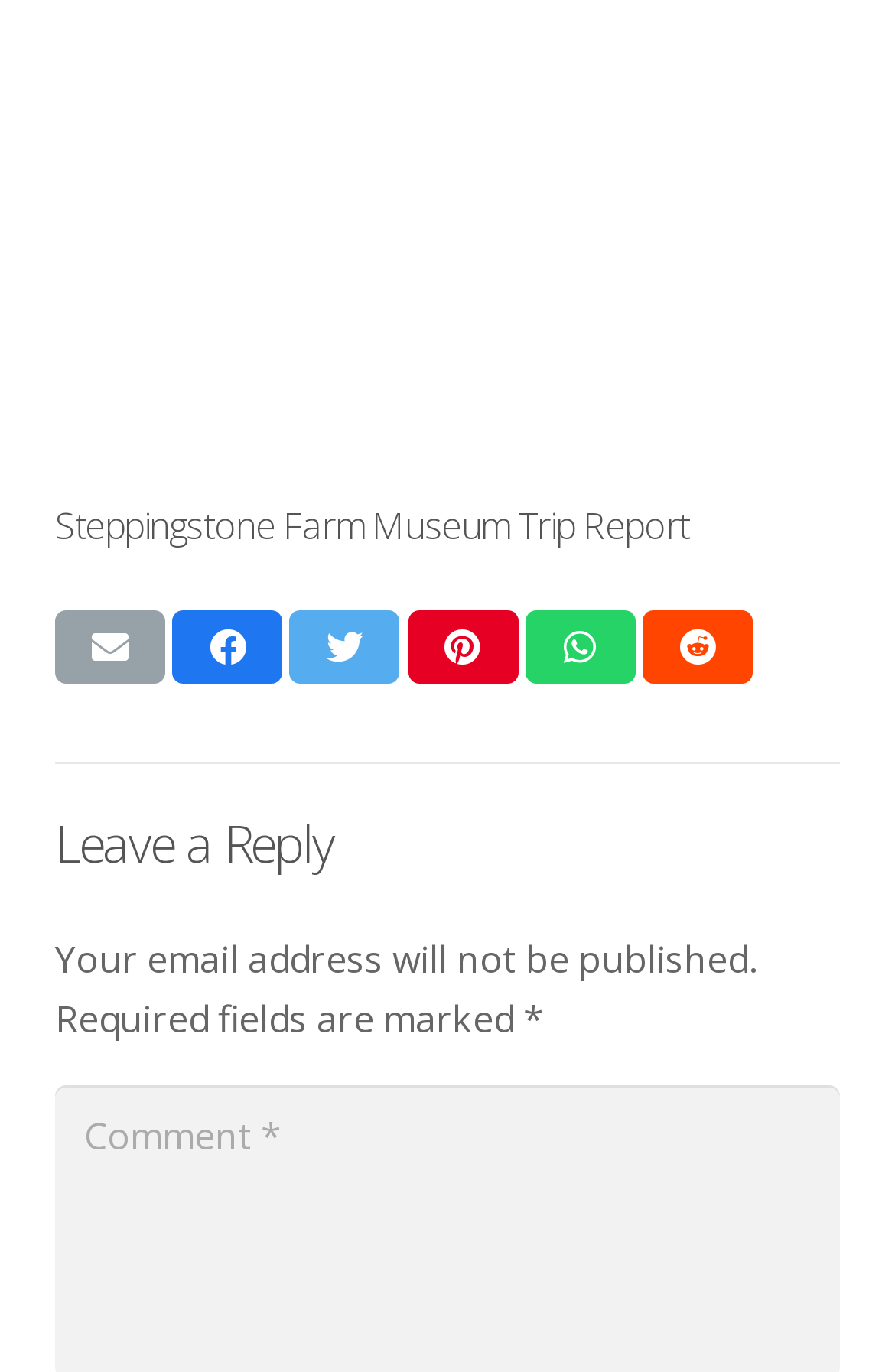What is the purpose of the 'Email this' link?
From the image, respond using a single word or phrase.

To email the content